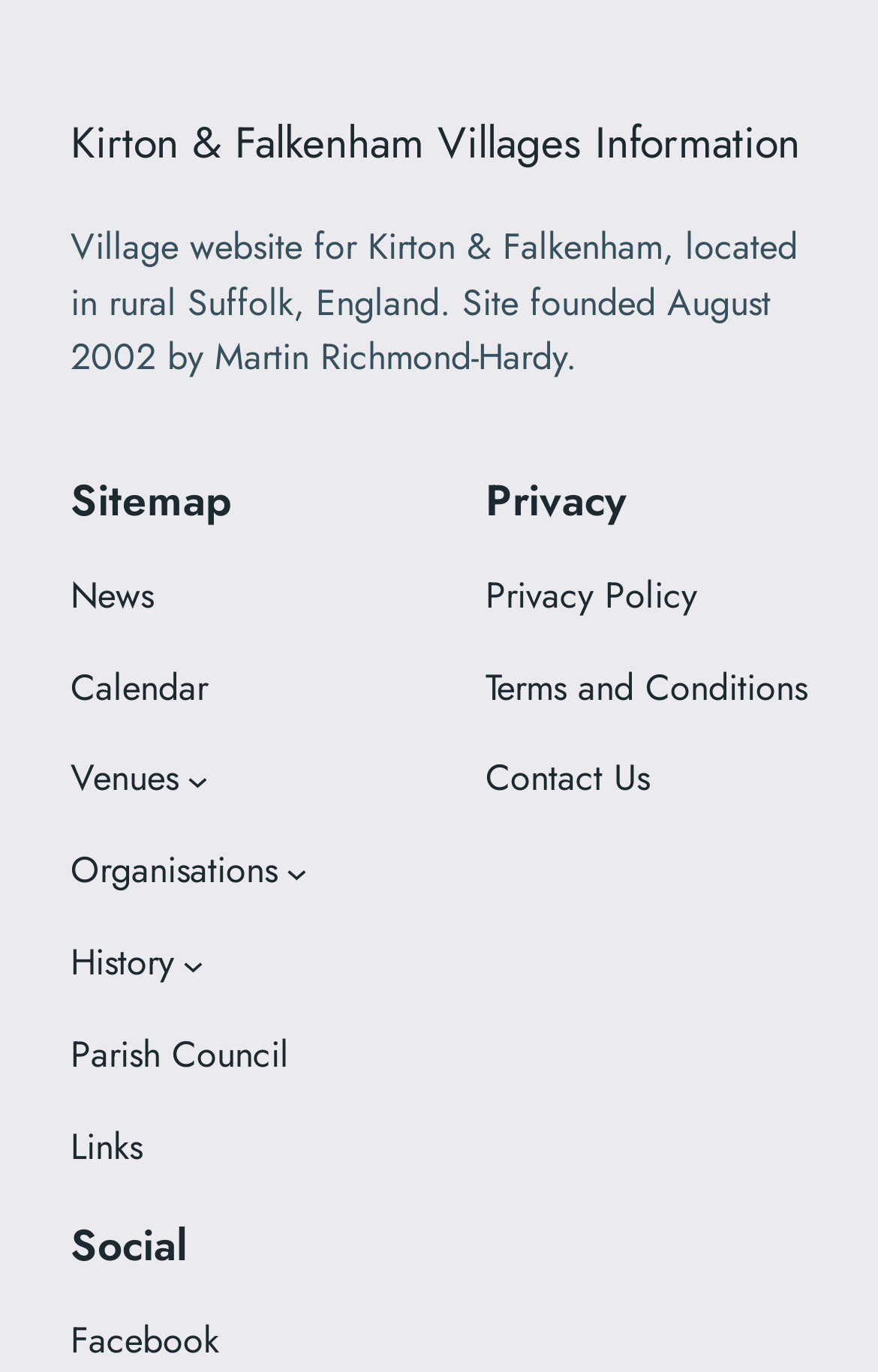Give a succinct answer to this question in a single word or phrase: 
How many navigation menus are present on the webpage?

2